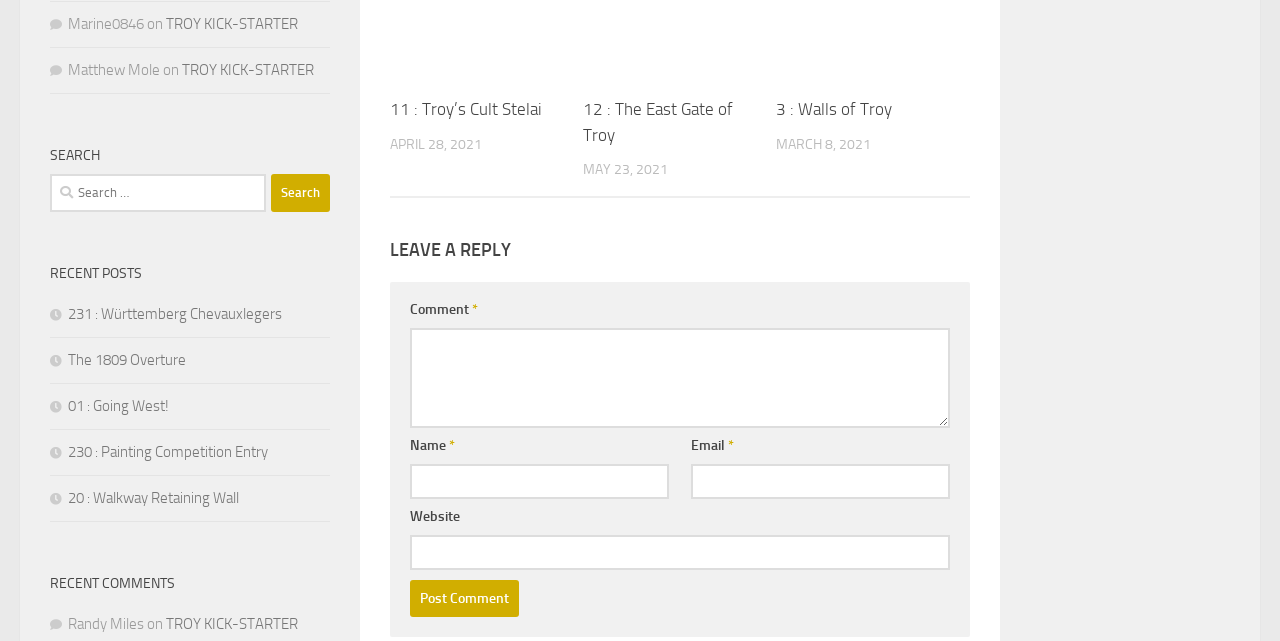Determine the bounding box coordinates of the clickable region to execute the instruction: "View recent comments". The coordinates should be four float numbers between 0 and 1, denoted as [left, top, right, bottom].

[0.053, 0.959, 0.112, 0.987]